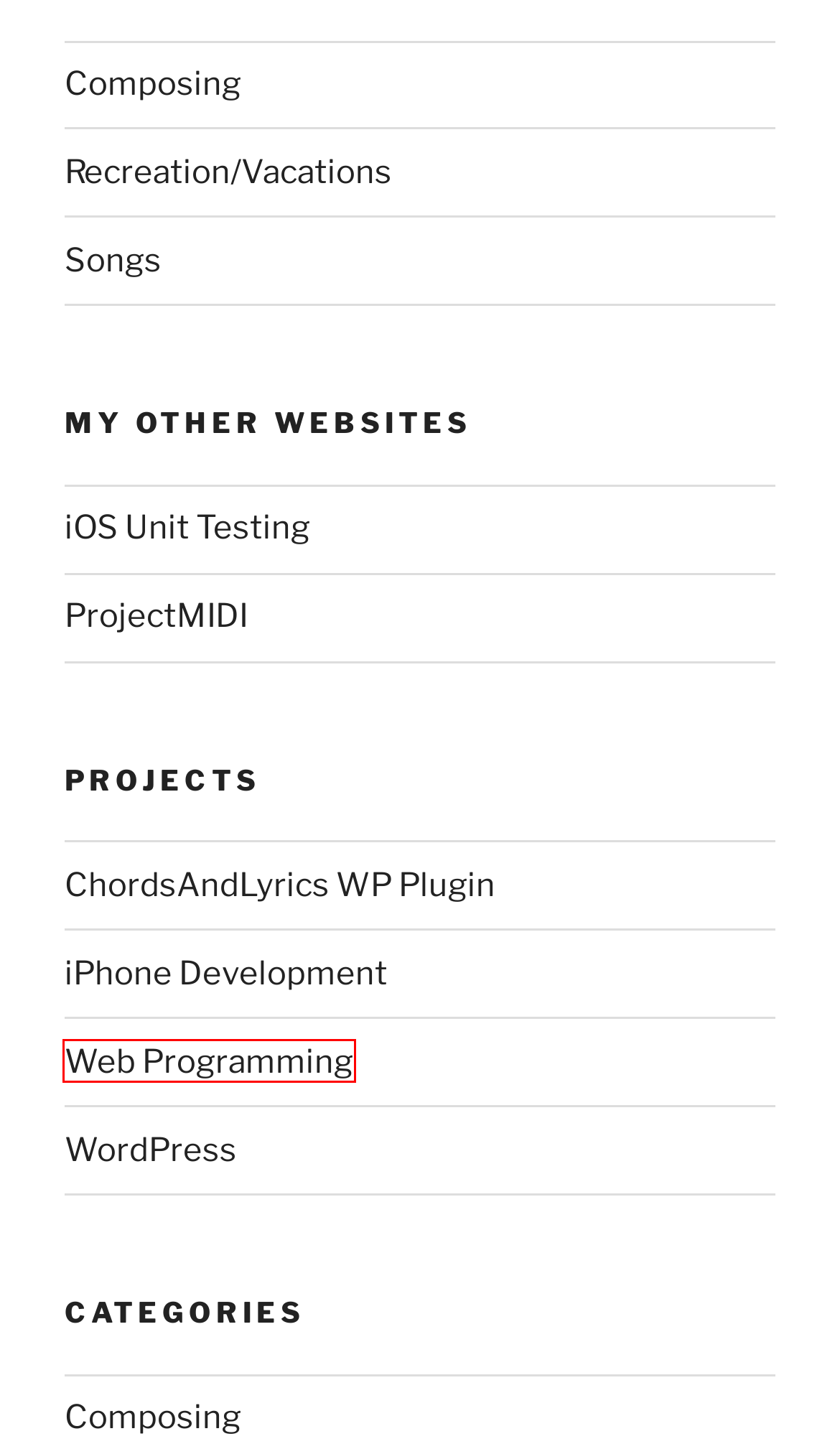You are provided with a screenshot of a webpage that has a red bounding box highlighting a UI element. Choose the most accurate webpage description that matches the new webpage after clicking the highlighted element. Here are your choices:
A. Composing – The Lisle Family
B. Blog Tool, Publishing Platform, and CMS – WordPress.org
C. WordPress – The Lisle Family
D. Web Programming – The Lisle Family
E. Home Assistant to SmartThings and Back Again – The Lisle Family
F. Song – The Lisle Family
G. ChordsAndLyrics WP Plugin – The Lisle Family
H. Home Automation with Alexa Needs Internet – The Lisle Family

D